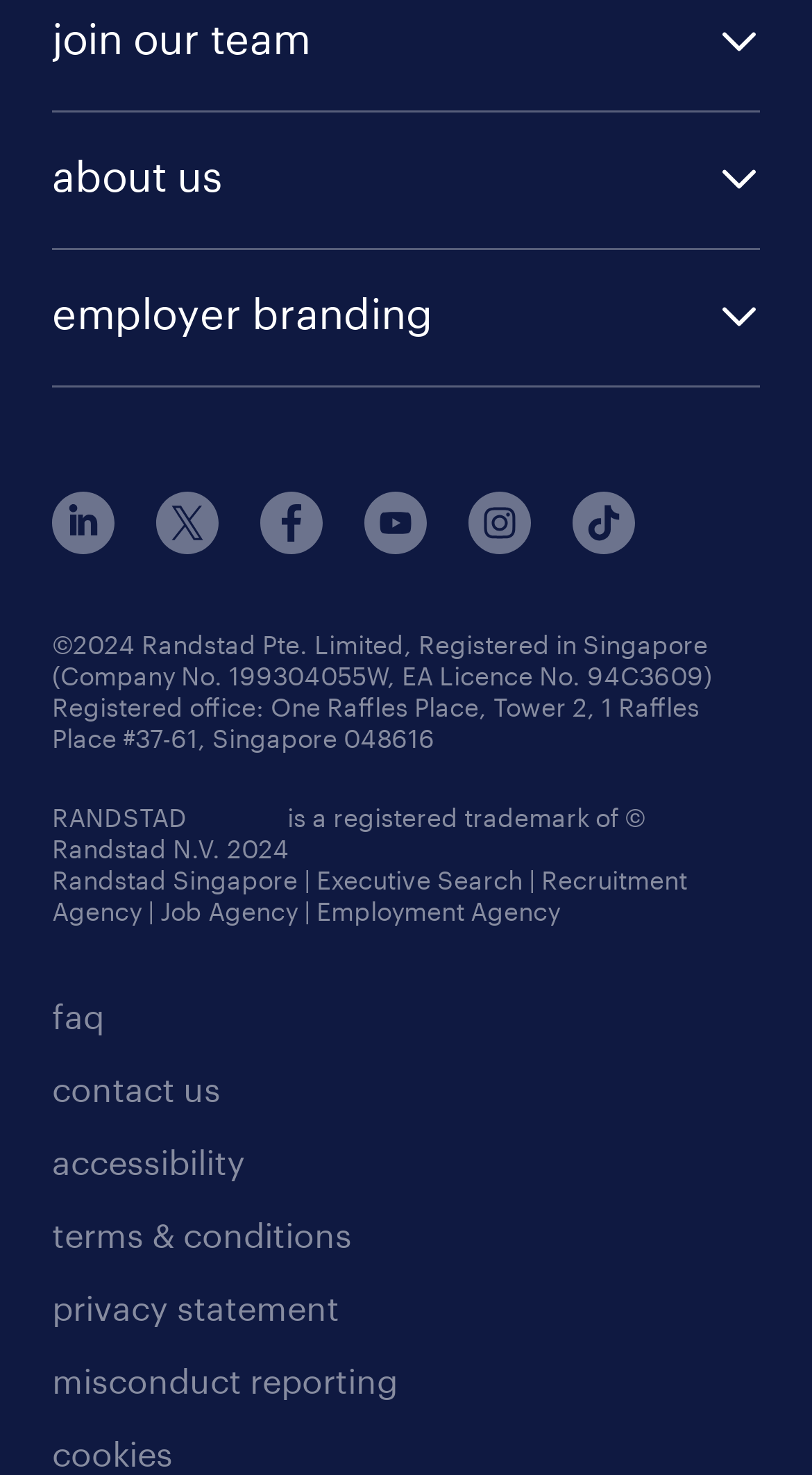Determine the bounding box coordinates of the region to click in order to accomplish the following instruction: "click about us". Provide the coordinates as four float numbers between 0 and 1, specifically [left, top, right, bottom].

[0.064, 0.076, 0.936, 0.168]